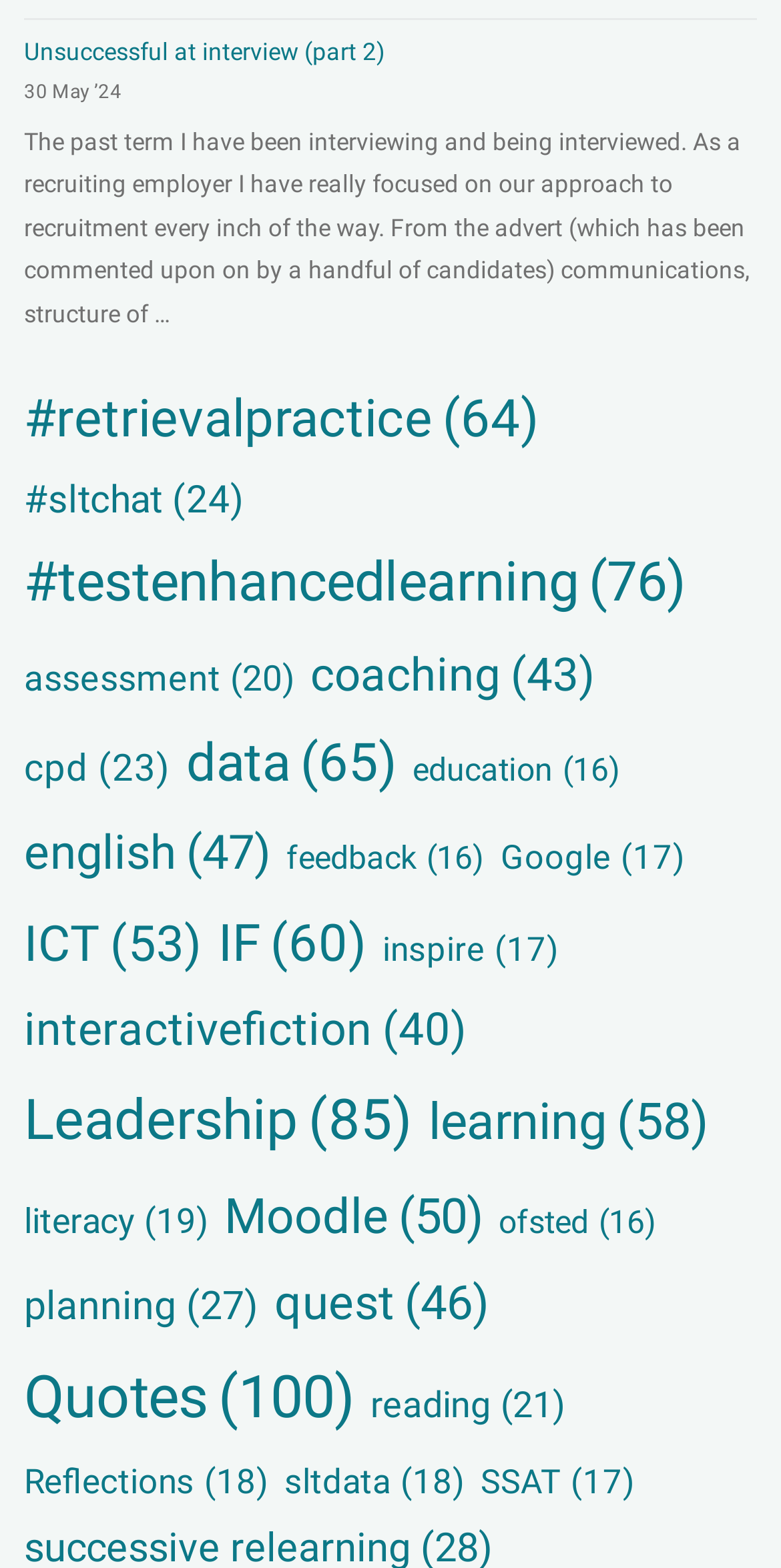How many items are in the 'Quotes' category?
Carefully examine the image and provide a detailed answer to the question.

The number of items in the 'Quotes' category can be determined by looking at the link element with the text 'Quotes (100 items)' which provides the count of items in that category.